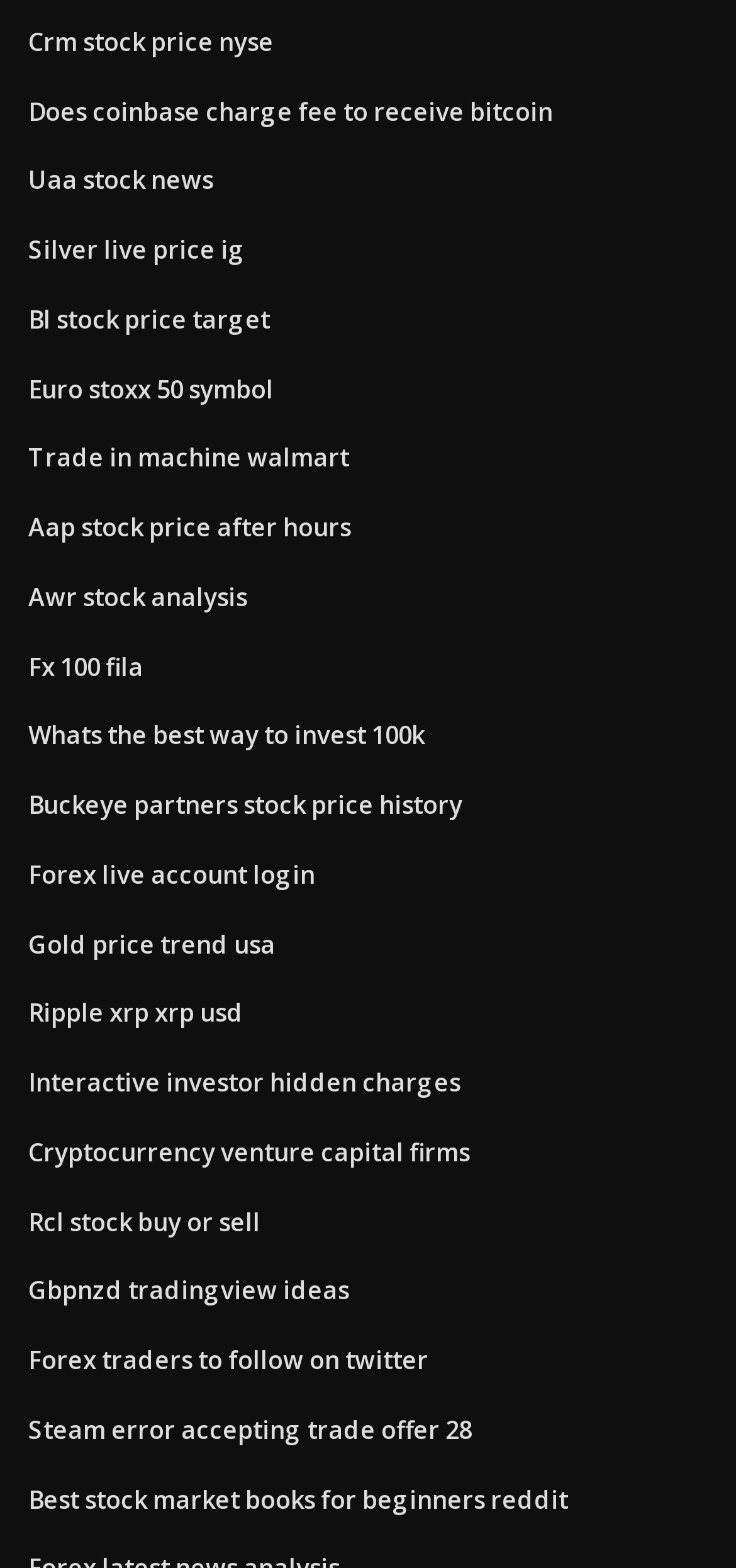Please identify the coordinates of the bounding box for the clickable region that will accomplish this instruction: "Read about Best stock market books for beginners reddit".

[0.038, 0.945, 0.772, 0.967]